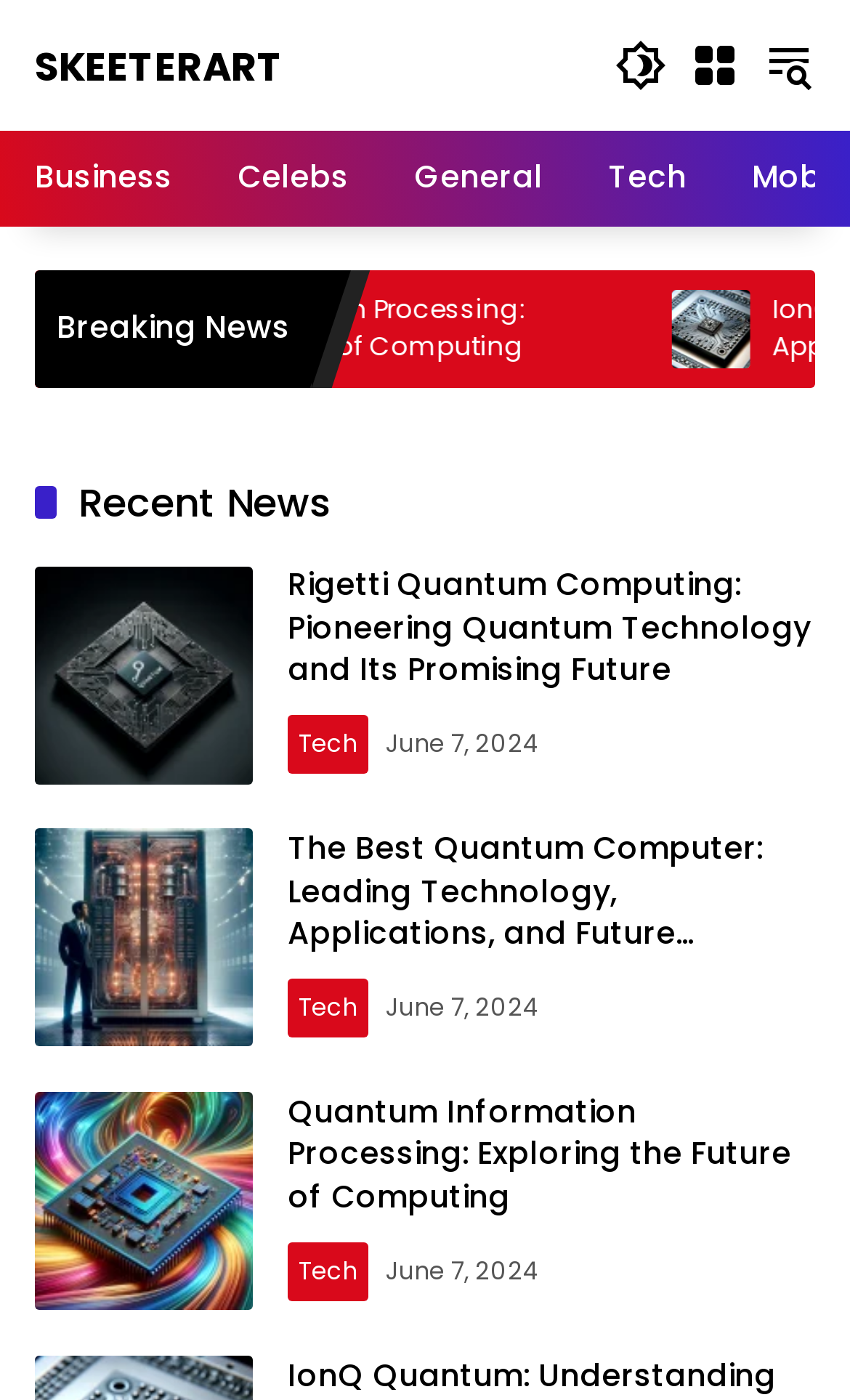Determine the bounding box coordinates of the clickable region to carry out the instruction: "View the latest news".

[0.067, 0.218, 0.341, 0.249]